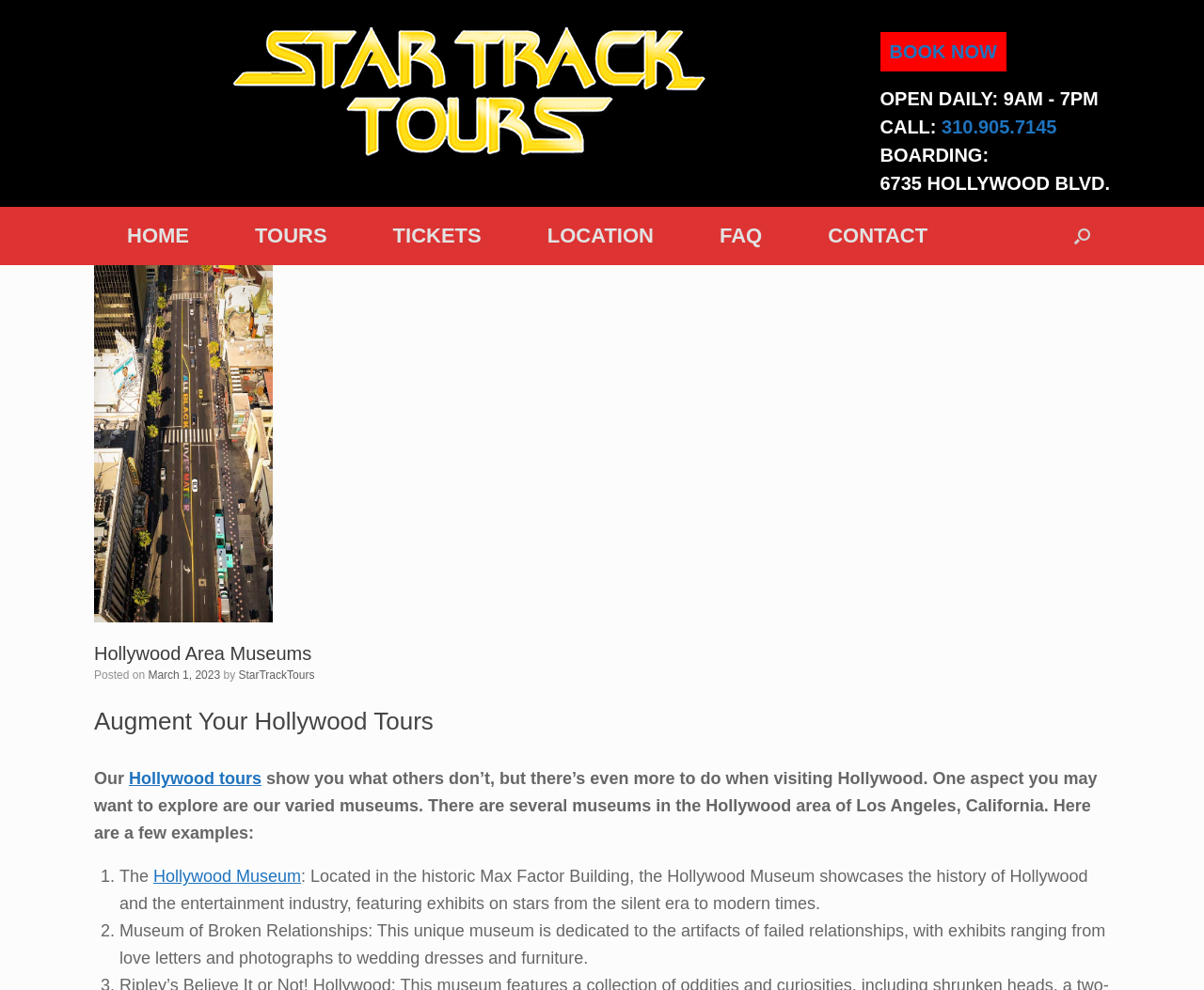What is the address of the boarding location?
From the screenshot, supply a one-word or short-phrase answer.

6735 HOLLYWOOD BLVD